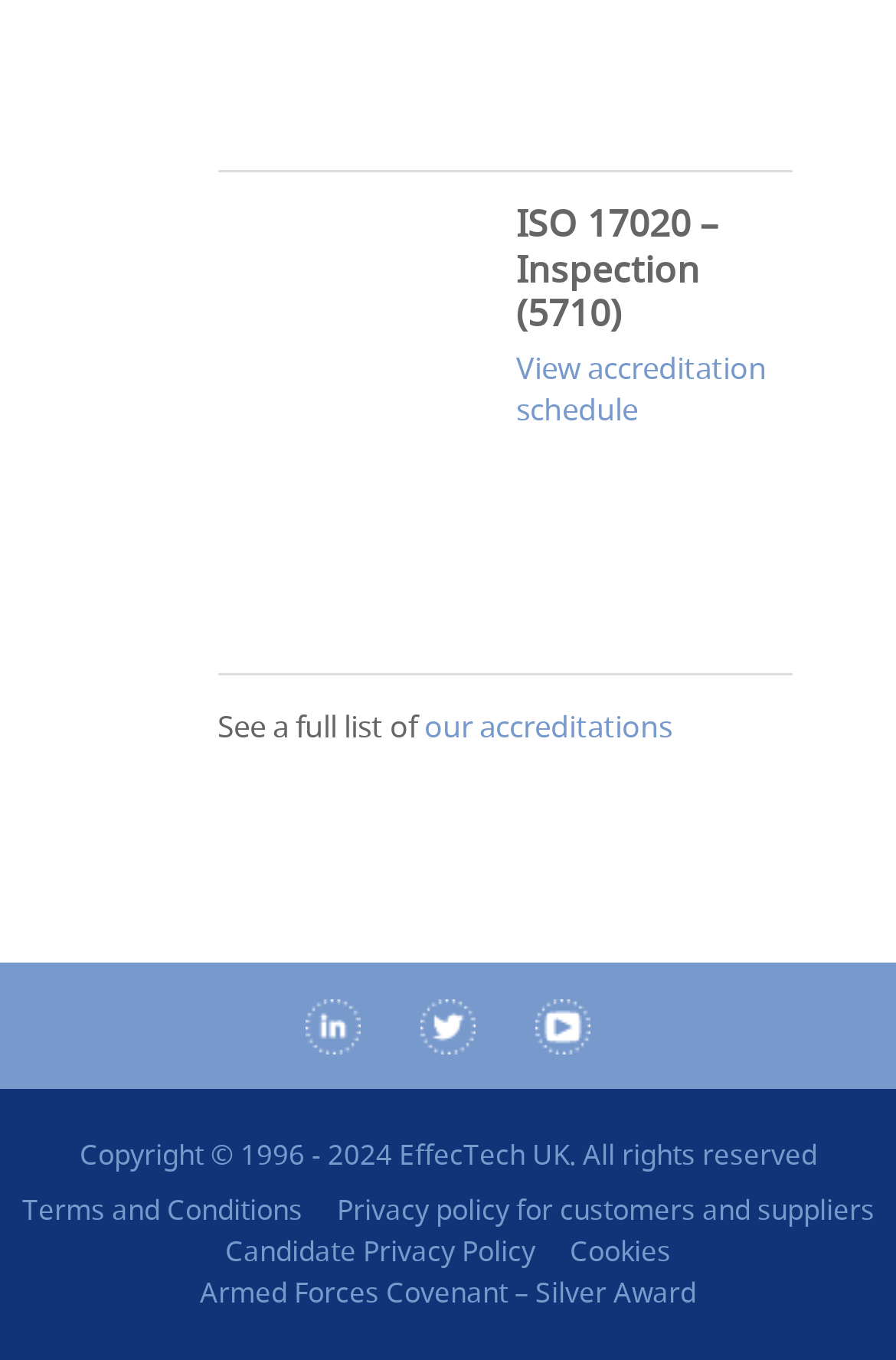Determine the bounding box coordinates for the clickable element required to fulfill the instruction: "View accreditation schedule". Provide the coordinates as four float numbers between 0 and 1, i.e., [left, top, right, bottom].

[0.576, 0.255, 0.855, 0.315]